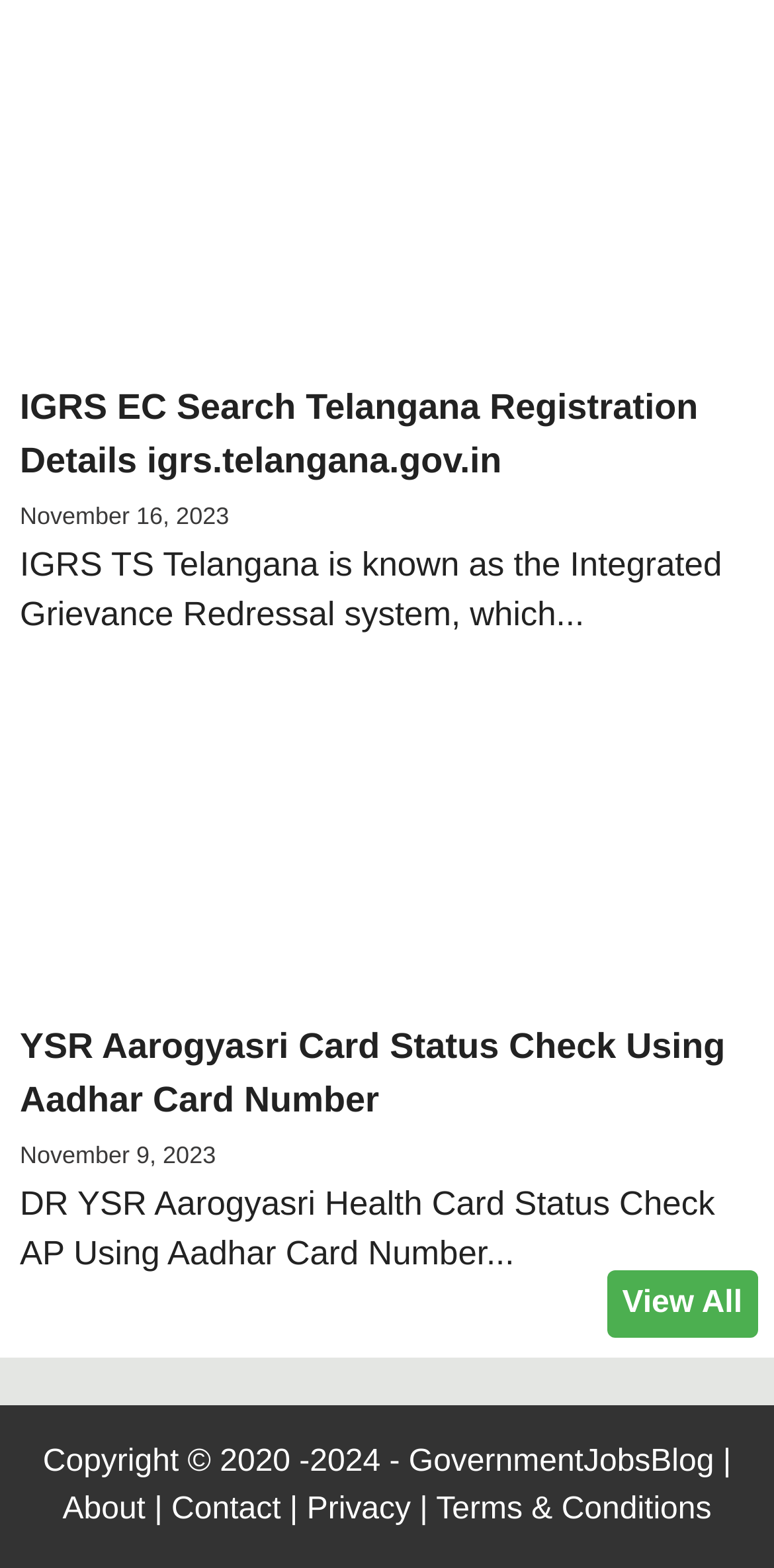Determine the bounding box coordinates for the UI element matching this description: "Terms & Conditions".

[0.564, 0.952, 0.919, 0.974]